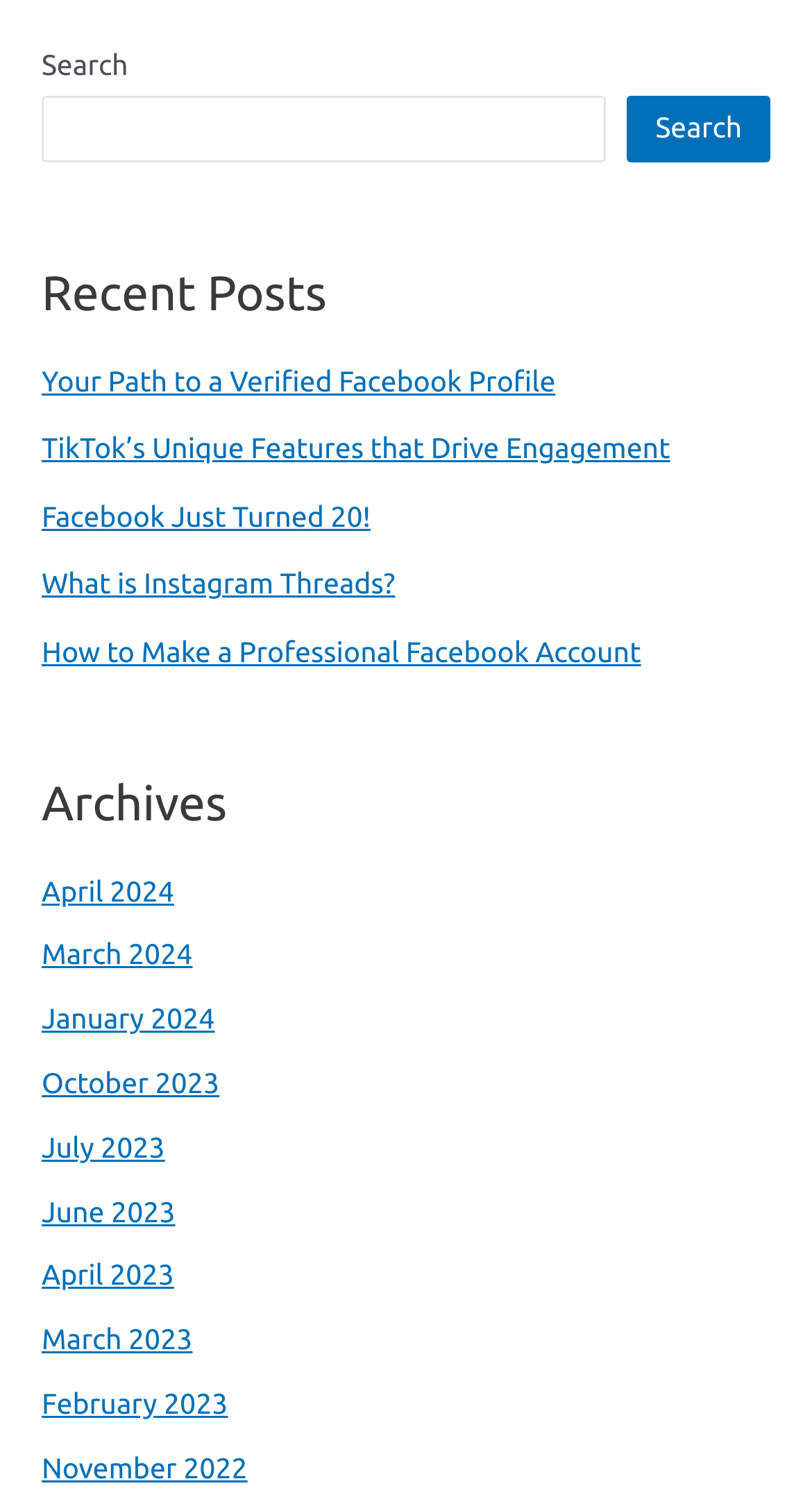Find the bounding box of the web element that fits this description: "June 2023".

[0.051, 0.803, 0.216, 0.825]